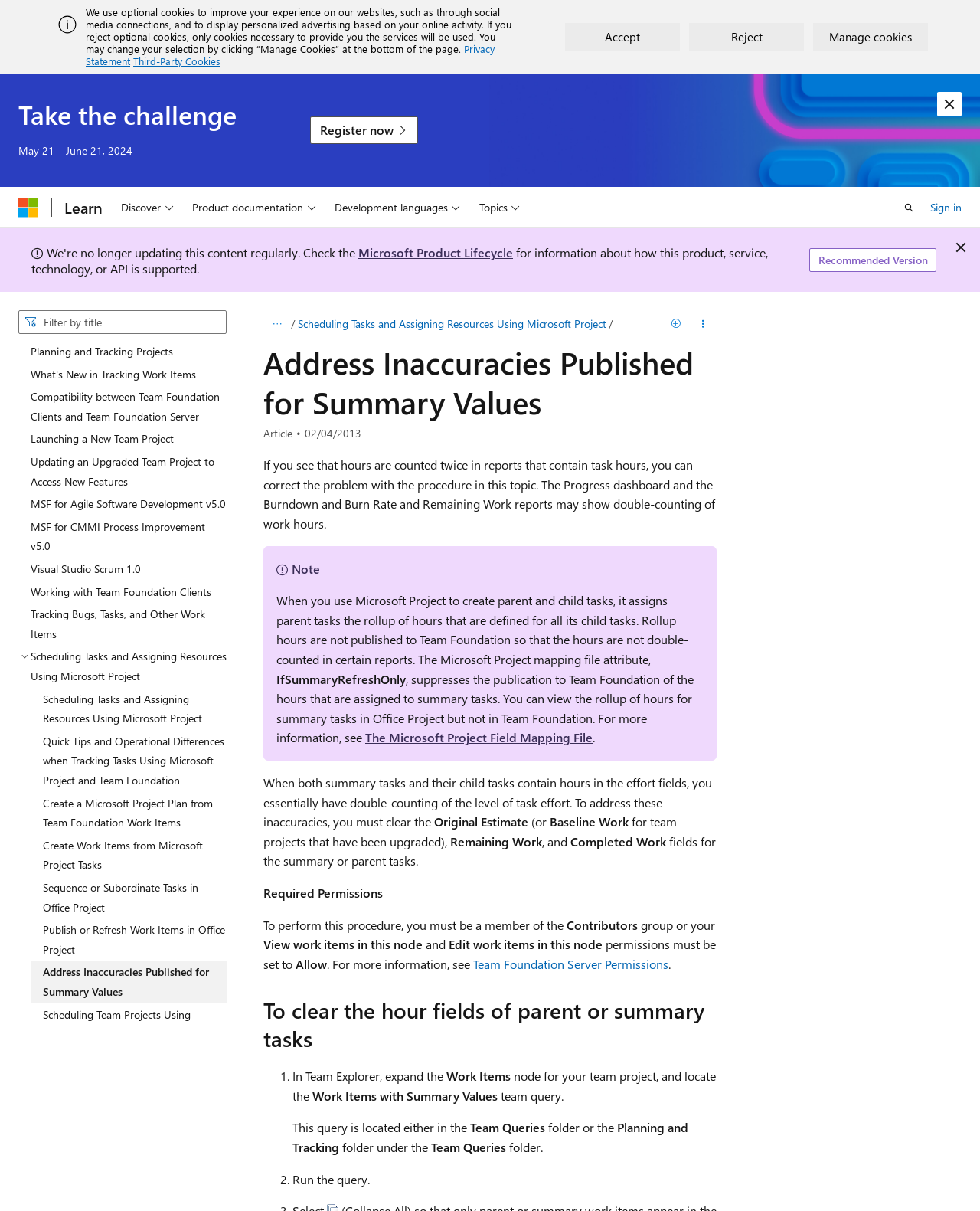Answer this question using a single word or a brief phrase:
What is the required permission to perform the procedure?

Member of the Project Administrators group